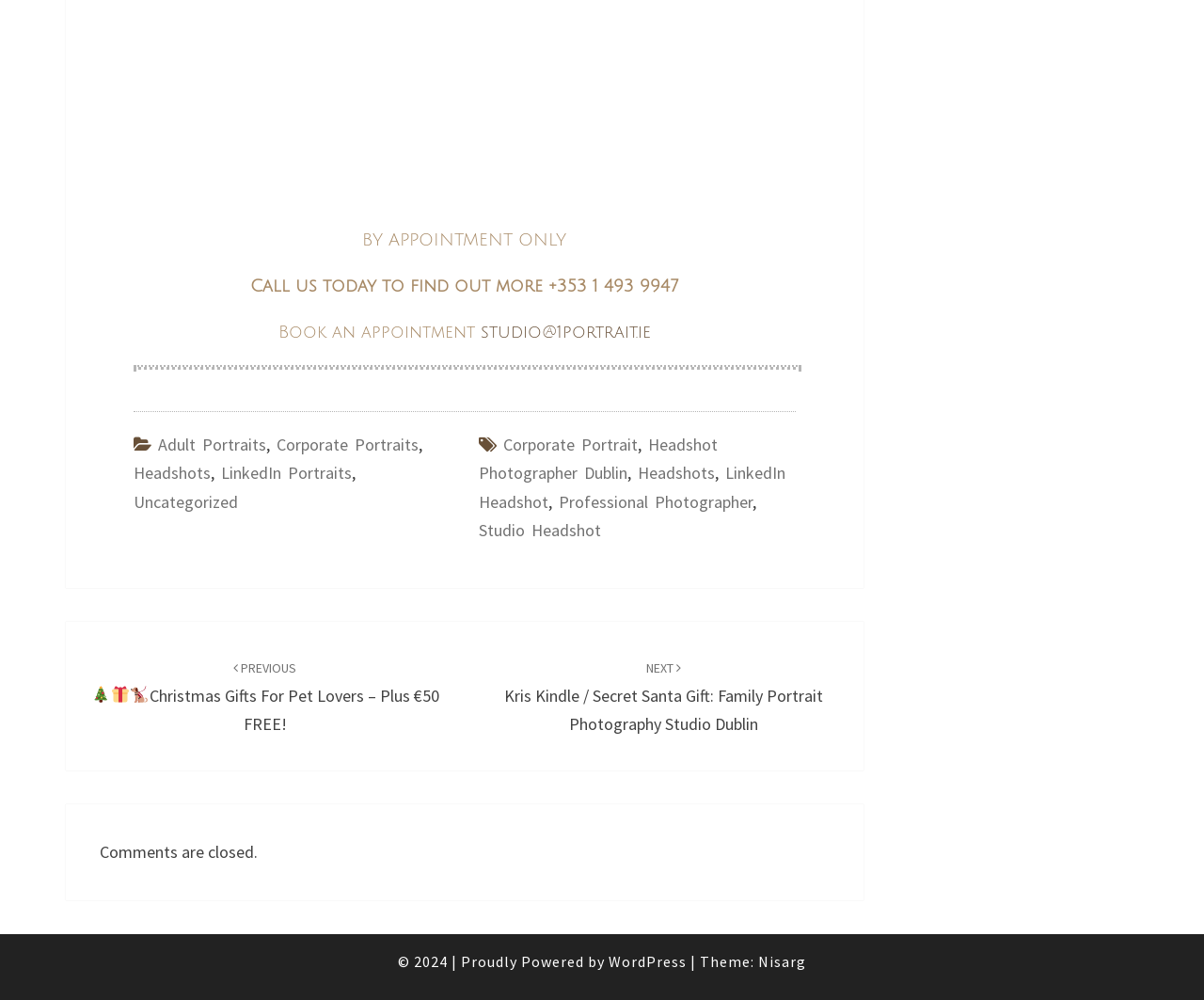Identify the coordinates of the bounding box for the element that must be clicked to accomplish the instruction: "Book an appointment via email".

[0.399, 0.323, 0.54, 0.341]